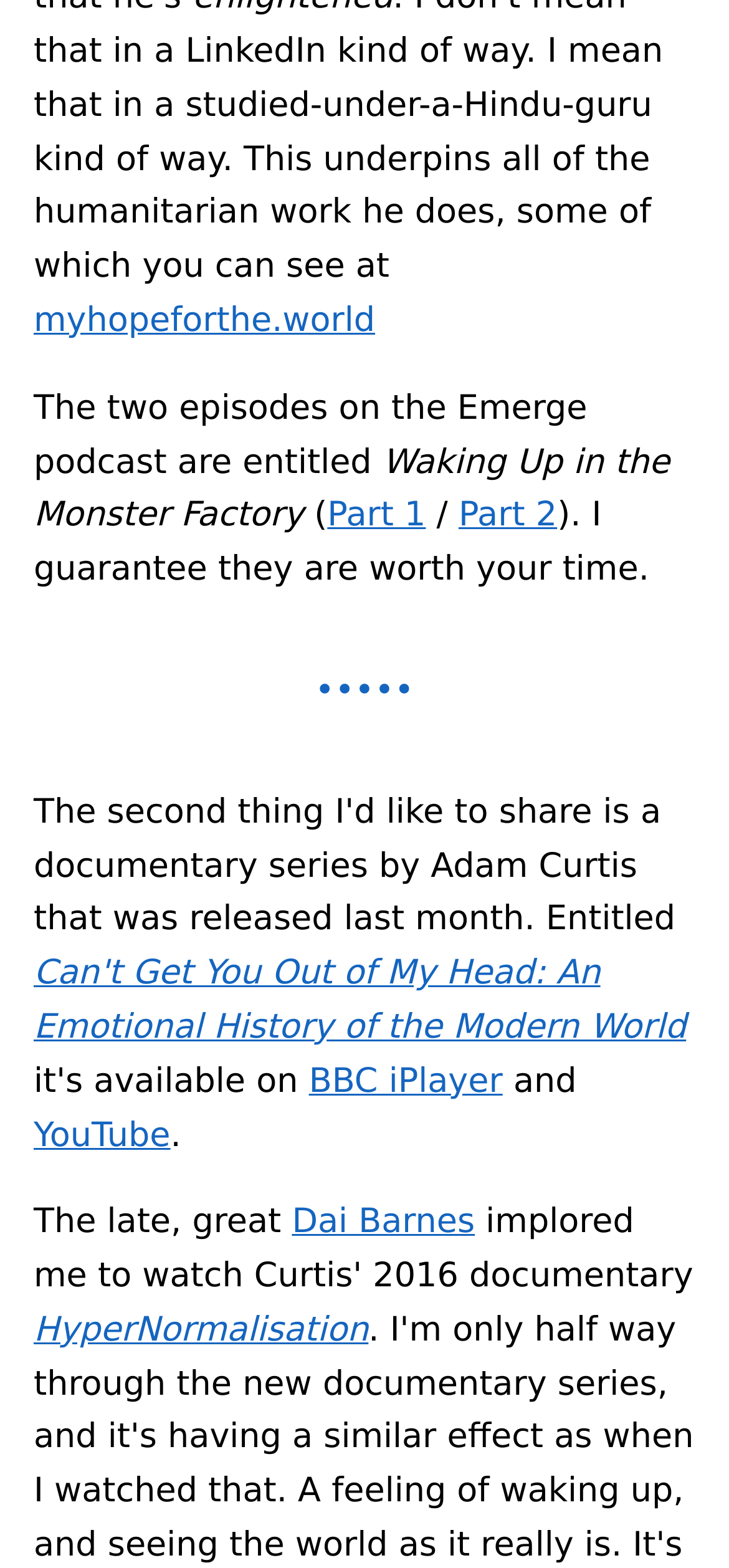What are the two platforms where 'Can't Get You Out of My Head' is available?
Carefully analyze the image and provide a detailed answer to the question.

The links with IDs 107, 109, and 111 indicate that 'Can't Get You Out of My Head' is available on BBC iPlayer and YouTube, as these are the platforms mentioned in the links.